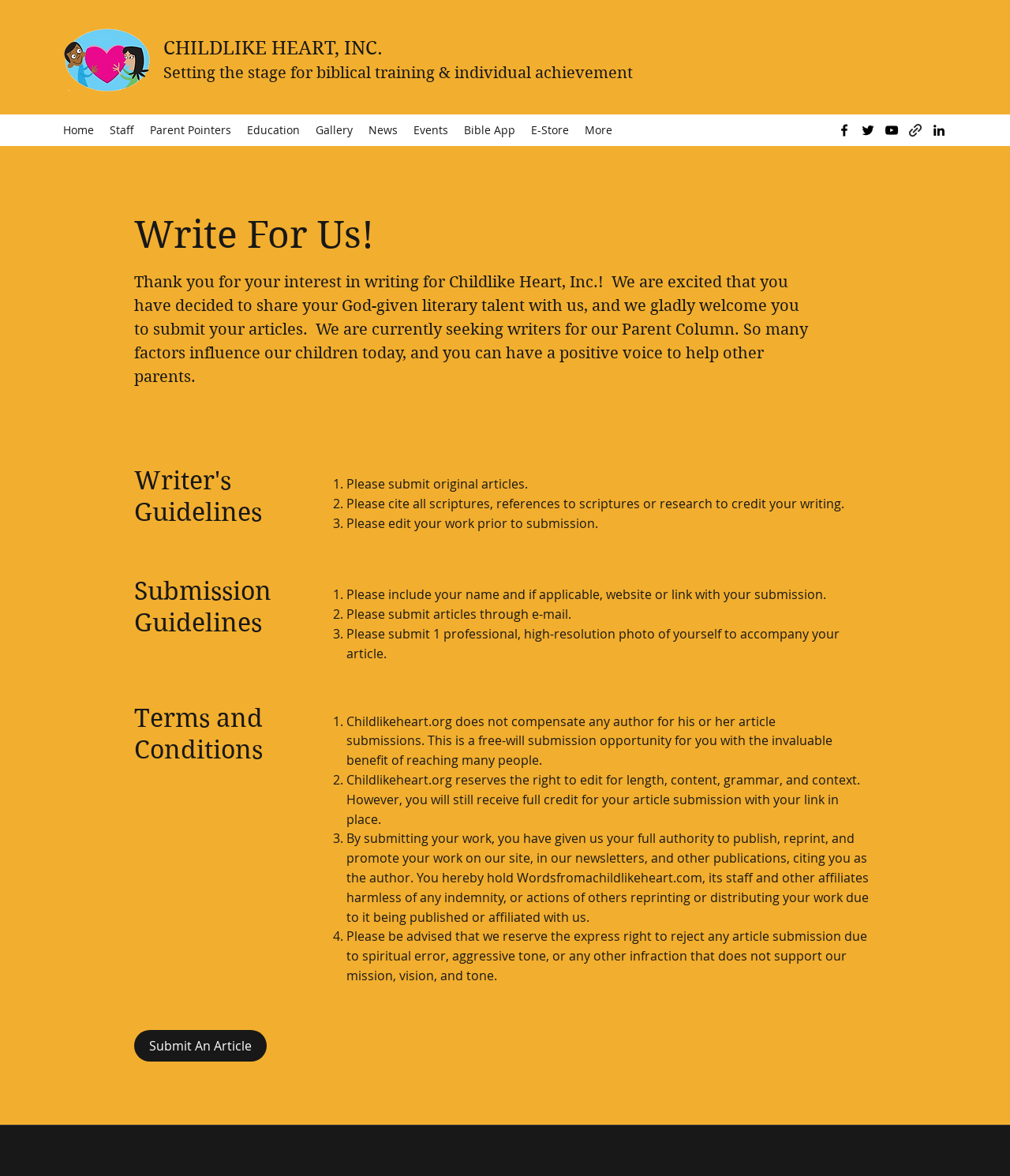Answer the question briefly using a single word or phrase: 
What is the purpose of the webpage?

To submit articles